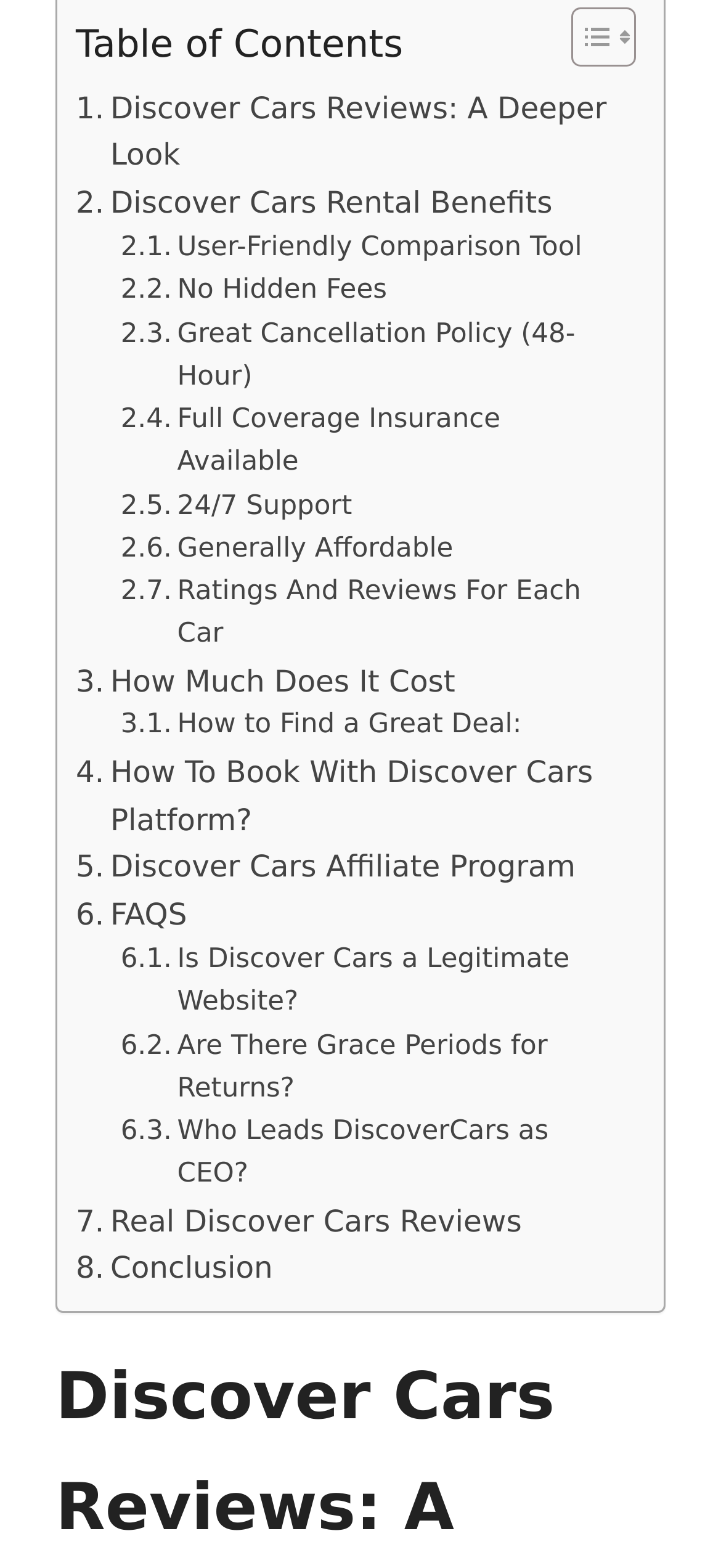Bounding box coordinates should be provided in the format (top-left x, top-left y, bottom-right x, bottom-right y) with all values between 0 and 1. Identify the bounding box for this UI element: Realized with Klaro!

None